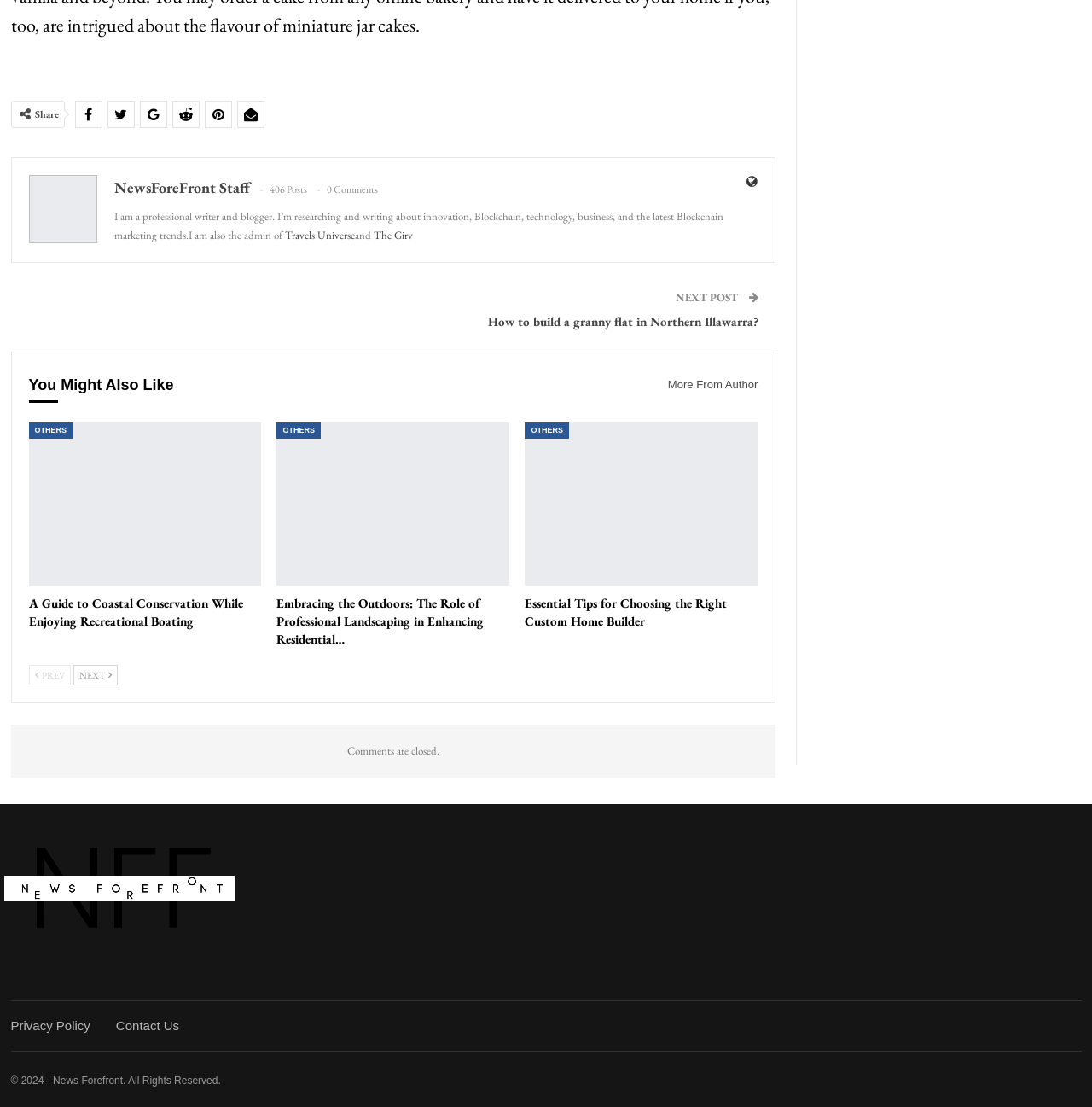Predict the bounding box of the UI element that fits this description: "More from author".

[0.598, 0.334, 0.694, 0.361]